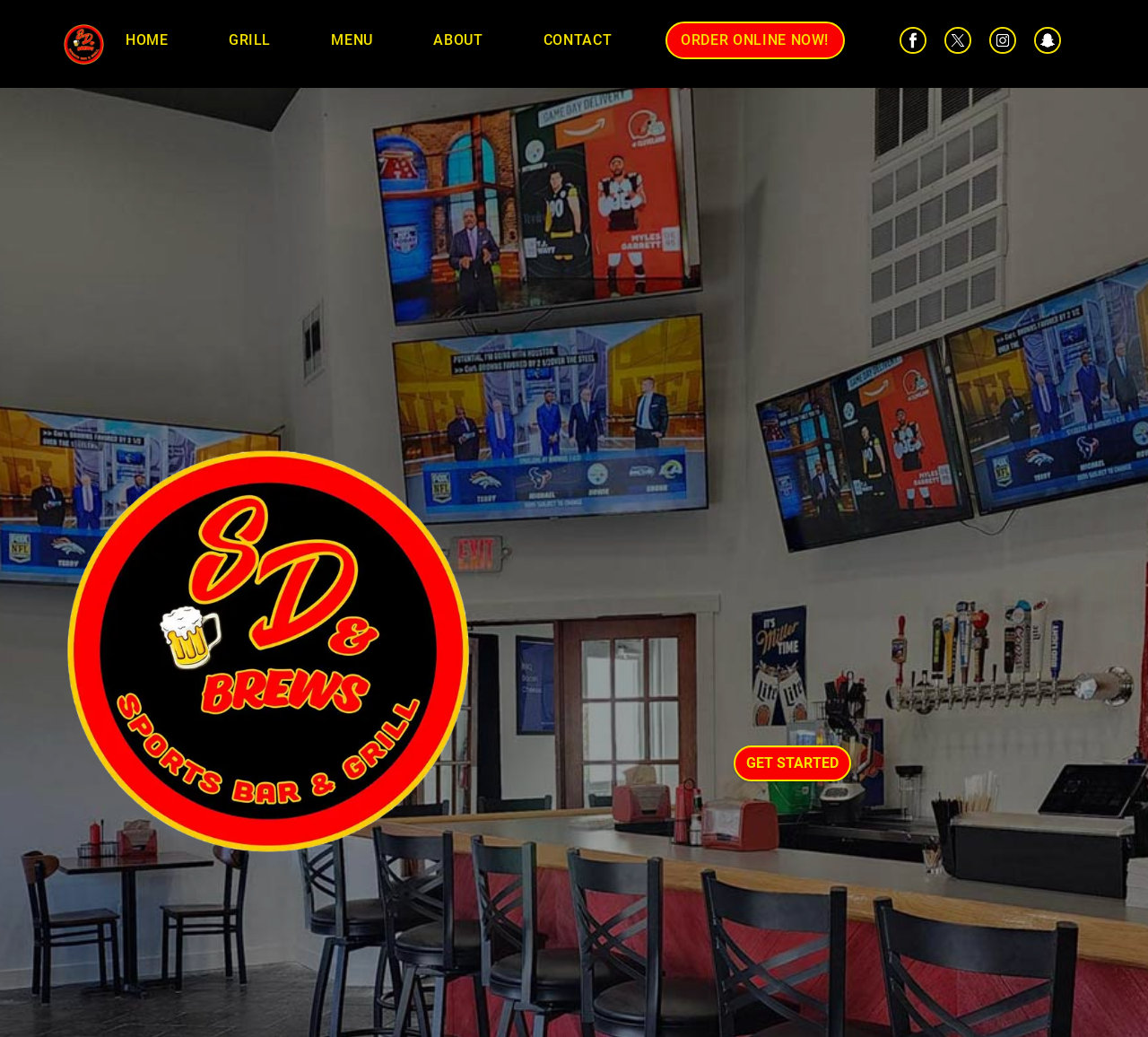Identify the bounding box coordinates of the section that should be clicked to achieve the task described: "Click the GET STARTED button".

[0.639, 0.719, 0.741, 0.753]